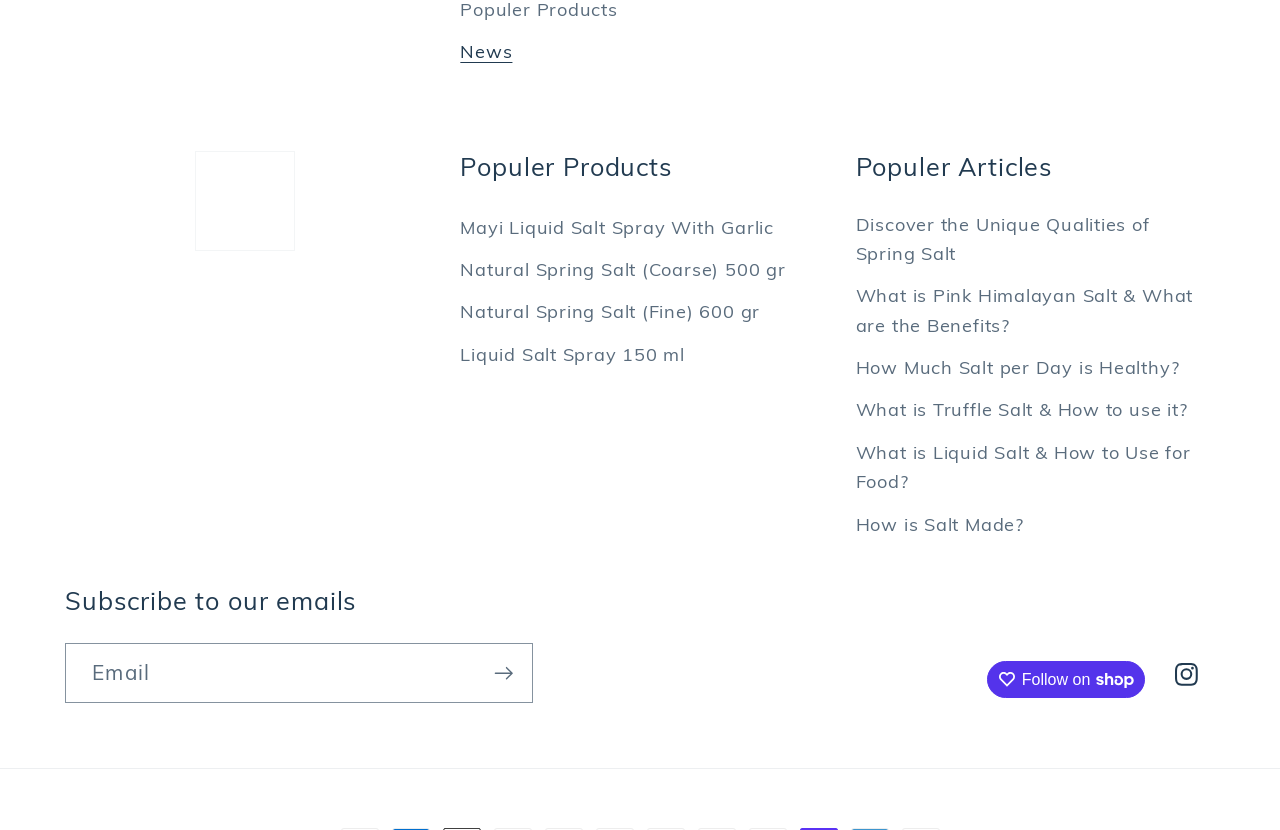How many social media links are present?
Examine the image and give a concise answer in one word or a short phrase.

2